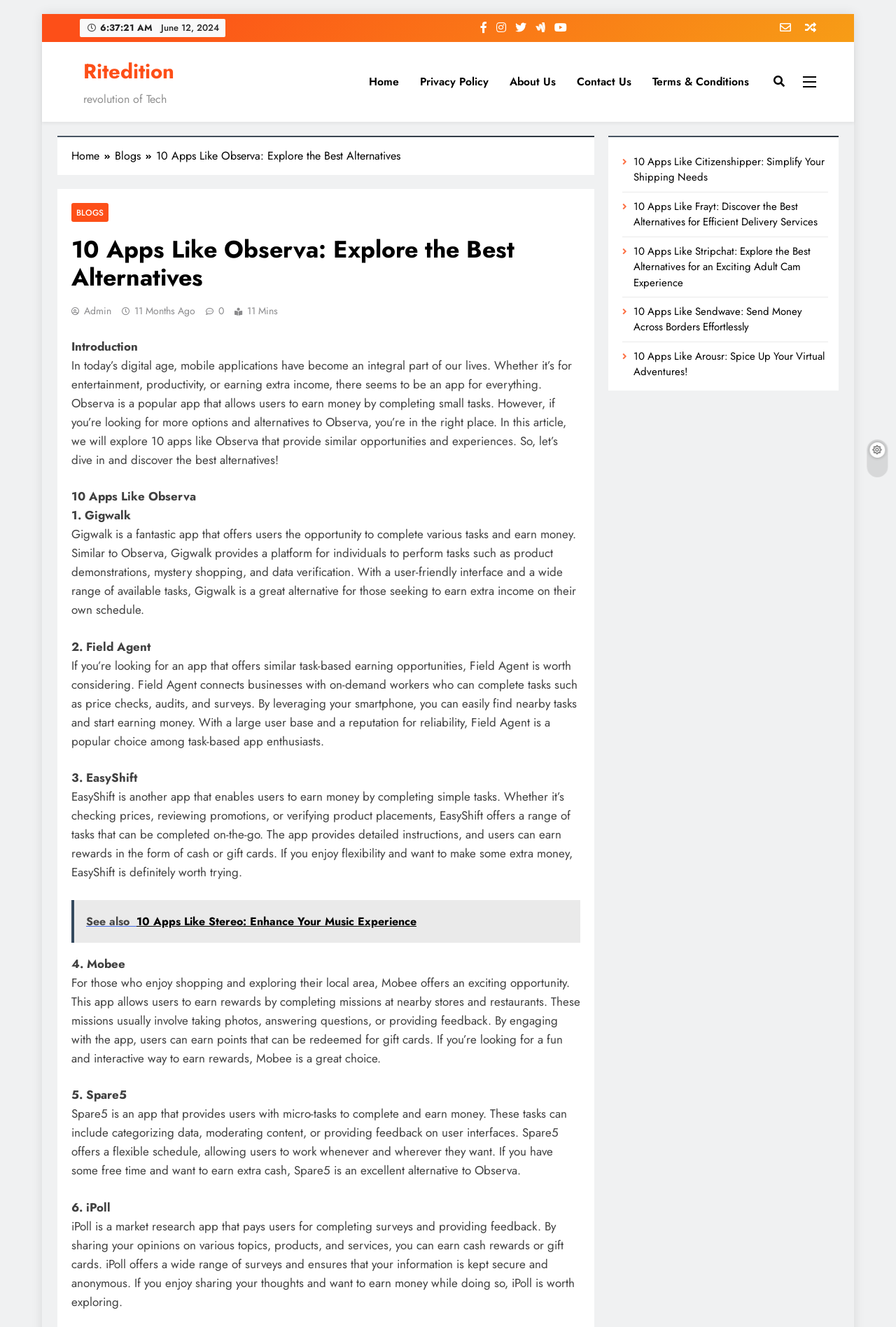Find the bounding box coordinates of the element's region that should be clicked in order to follow the given instruction: "Click on the '10 Apps Like Observa: Explore the Best Alternatives' link". The coordinates should consist of four float numbers between 0 and 1, i.e., [left, top, right, bottom].

[0.174, 0.111, 0.447, 0.123]